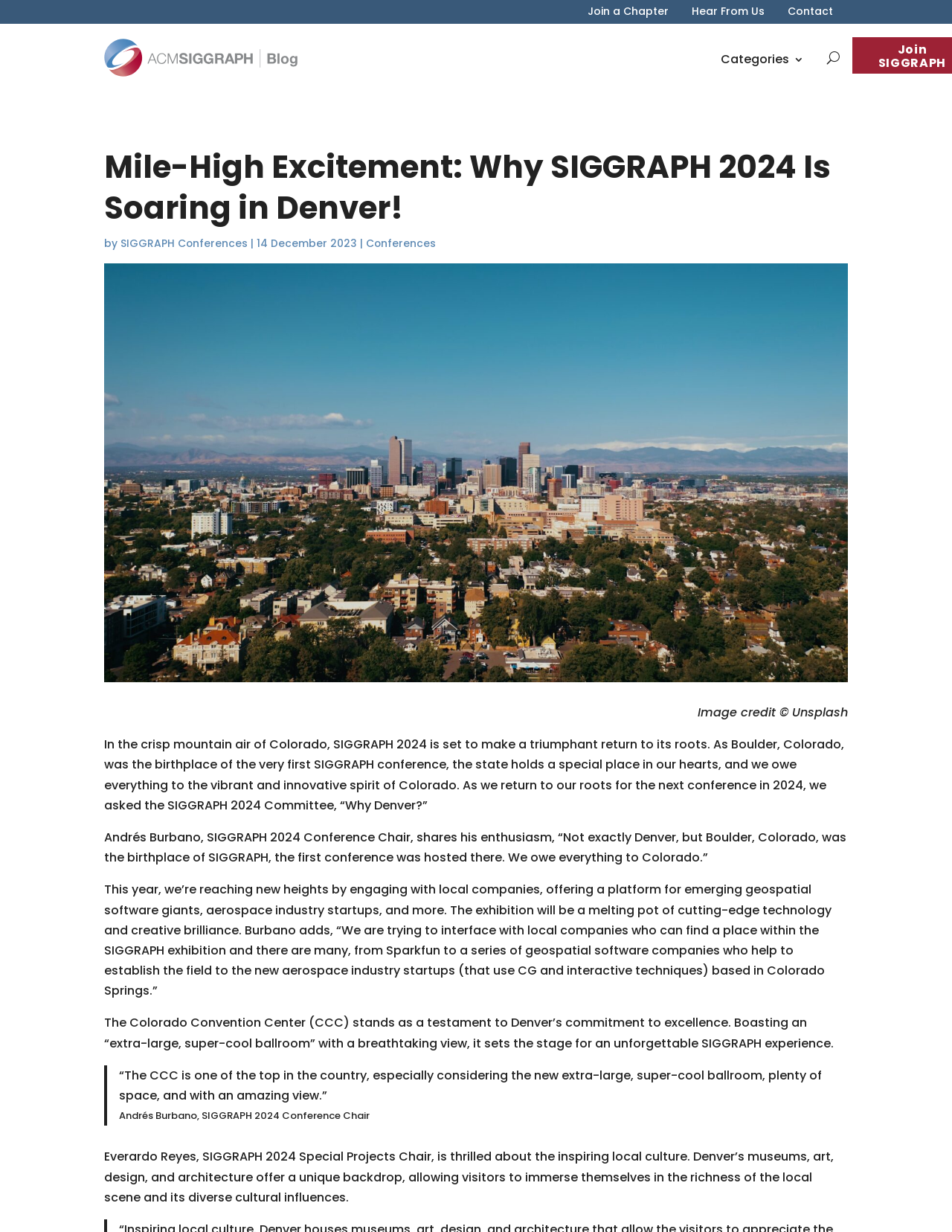What is the significance of Boulder, Colorado, to SIGGRAPH?
Answer the question with as much detail as you can, using the image as a reference.

According to the article, Boulder, Colorado, is the birthplace of SIGGRAPH, and the state of Colorado holds a special place in the hearts of the SIGGRAPH community.